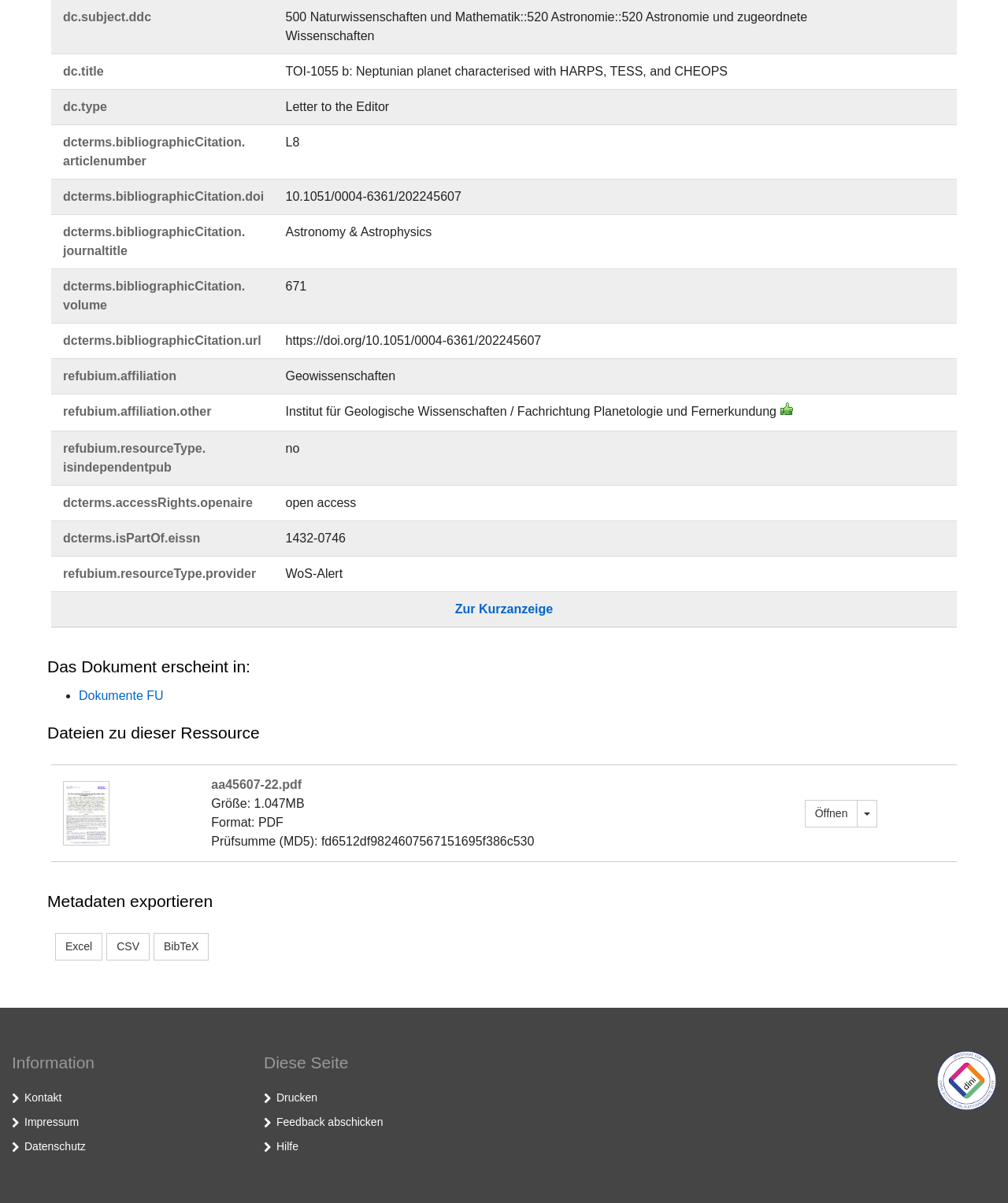Indicate the bounding box coordinates of the element that needs to be clicked to satisfy the following instruction: "Open the 'Thumbnail'". The coordinates should be four float numbers between 0 and 1, i.e., [left, top, right, bottom].

[0.062, 0.67, 0.109, 0.681]